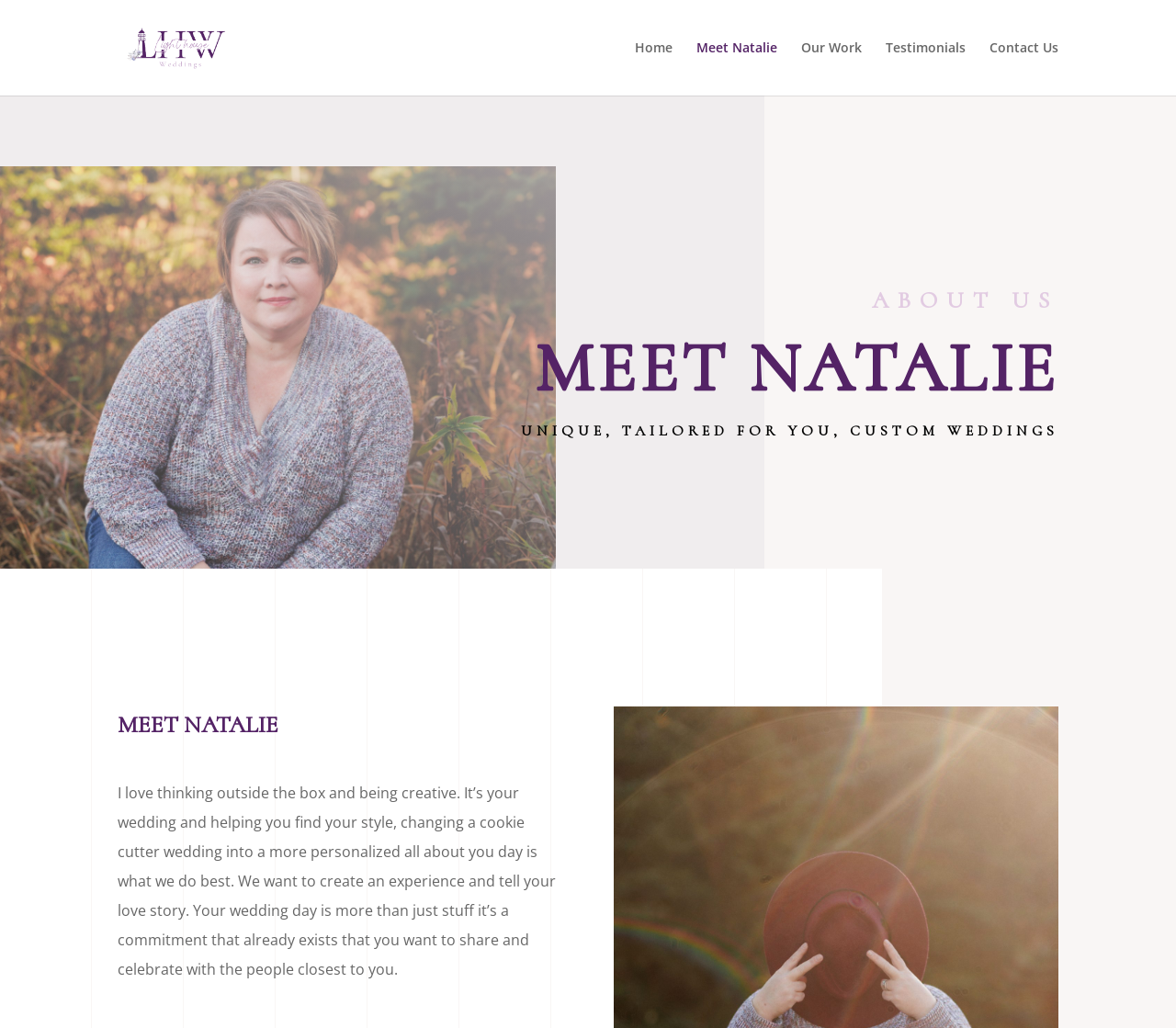Locate the bounding box coordinates of the UI element described by: "Contact Us". The bounding box coordinates should consist of four float numbers between 0 and 1, i.e., [left, top, right, bottom].

[0.841, 0.04, 0.9, 0.093]